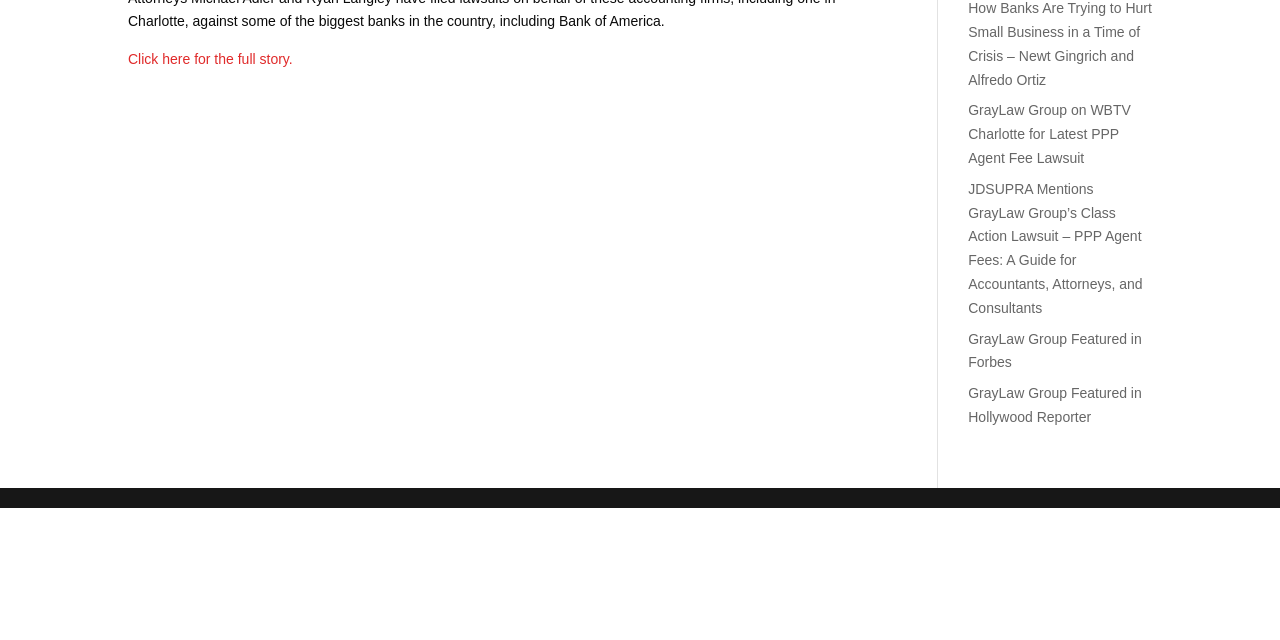Please find the bounding box coordinates in the format (top-left x, top-left y, bottom-right x, bottom-right y) for the given element description. Ensure the coordinates are floating point numbers between 0 and 1. Description: GrayLaw Group Featured in Forbes

[0.756, 0.516, 0.892, 0.579]